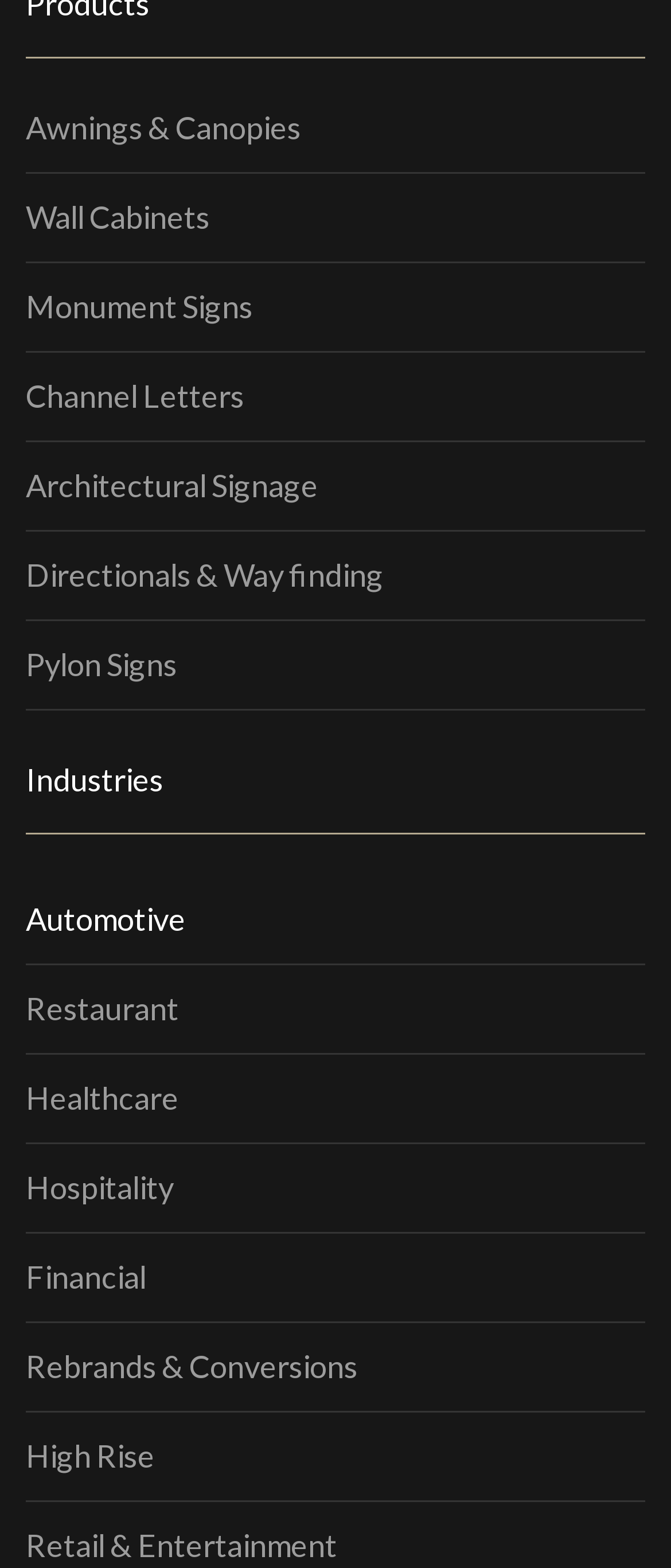What is the purpose of the 'Industries' section? Please answer the question using a single word or phrase based on the image.

To categorize signage solutions